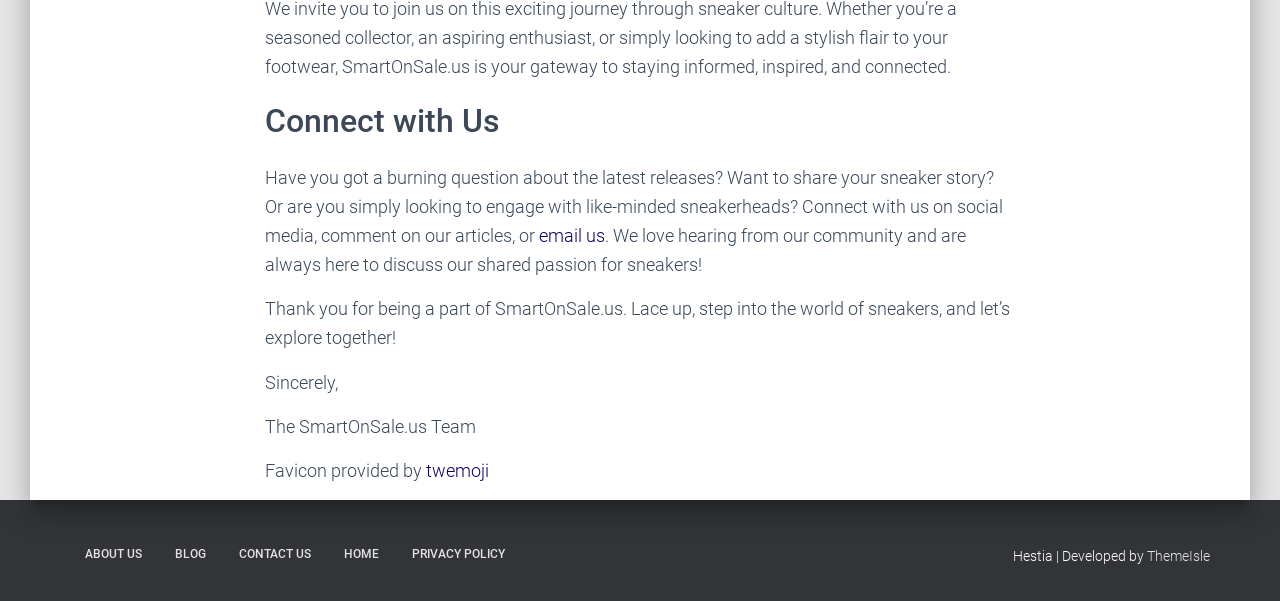Provide a short answer to the following question with just one word or phrase: How can users connect with the website?

Social media, comment, or email